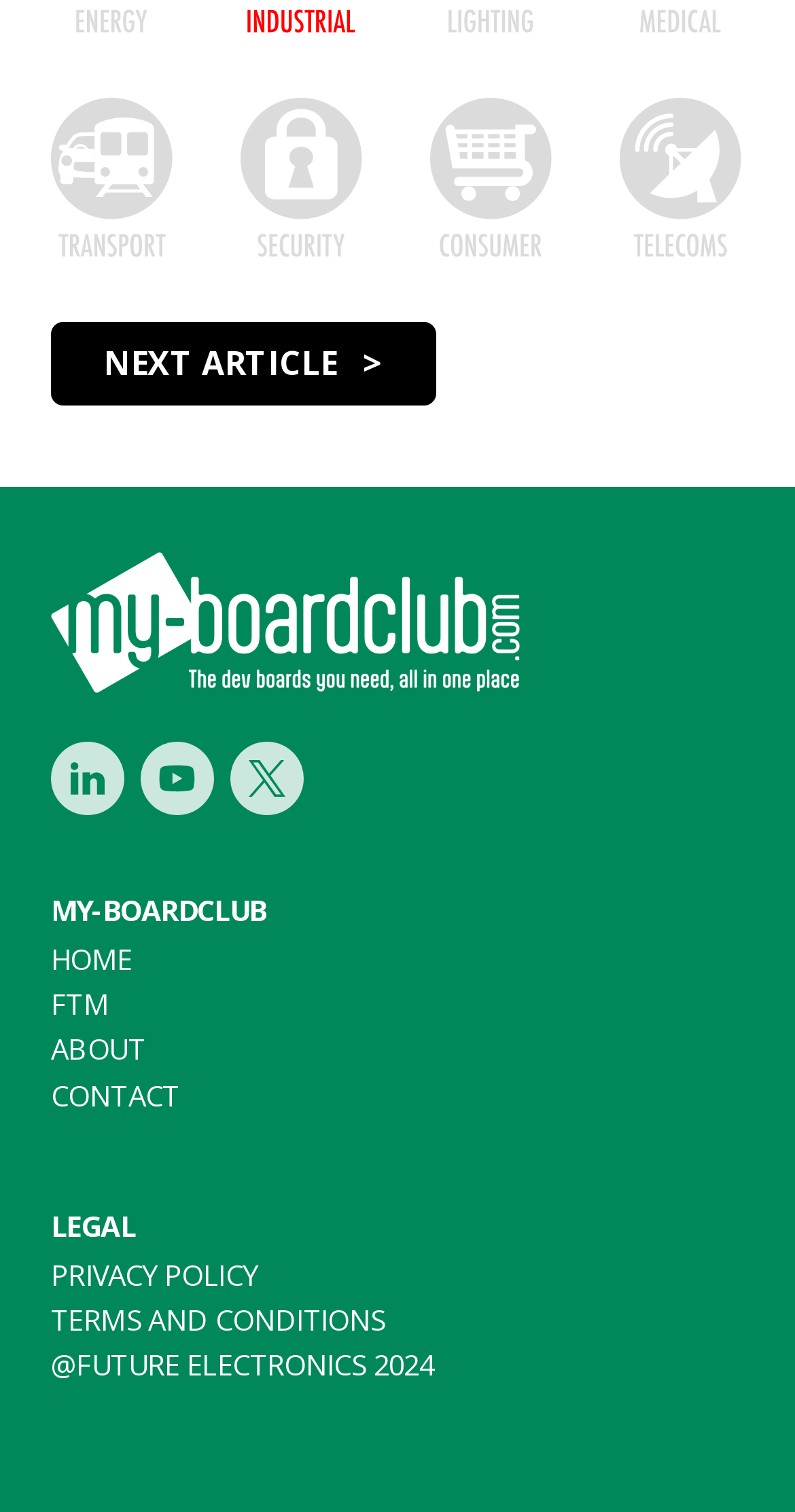Based on the element description "Youtube", predict the bounding box coordinates of the UI element.

[0.177, 0.49, 0.269, 0.539]